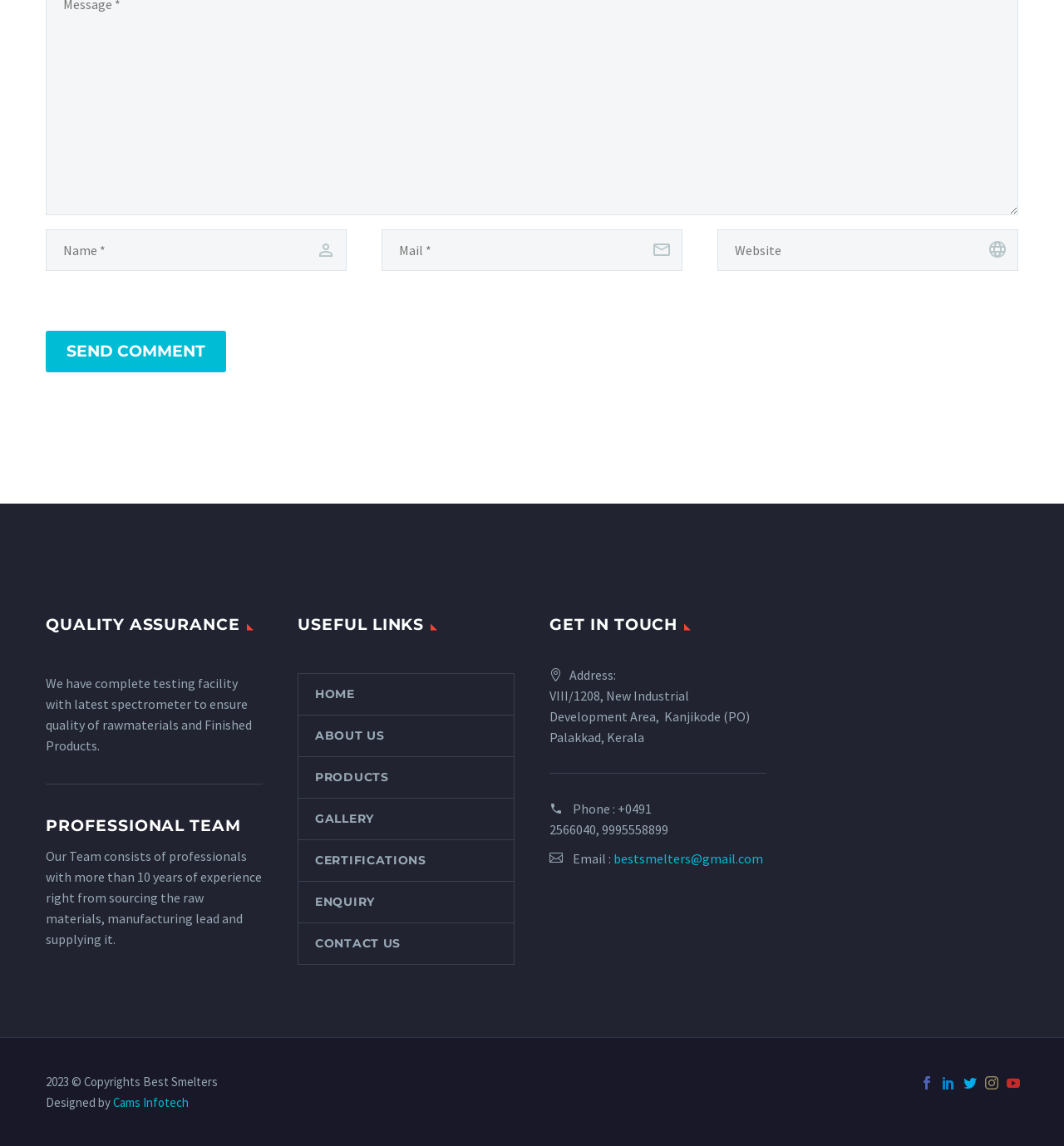Please provide the bounding box coordinate of the region that matches the element description: bestsmelters@gmail.com. Coordinates should be in the format (top-left x, top-left y, bottom-right x, bottom-right y) and all values should be between 0 and 1.

[0.577, 0.742, 0.717, 0.757]